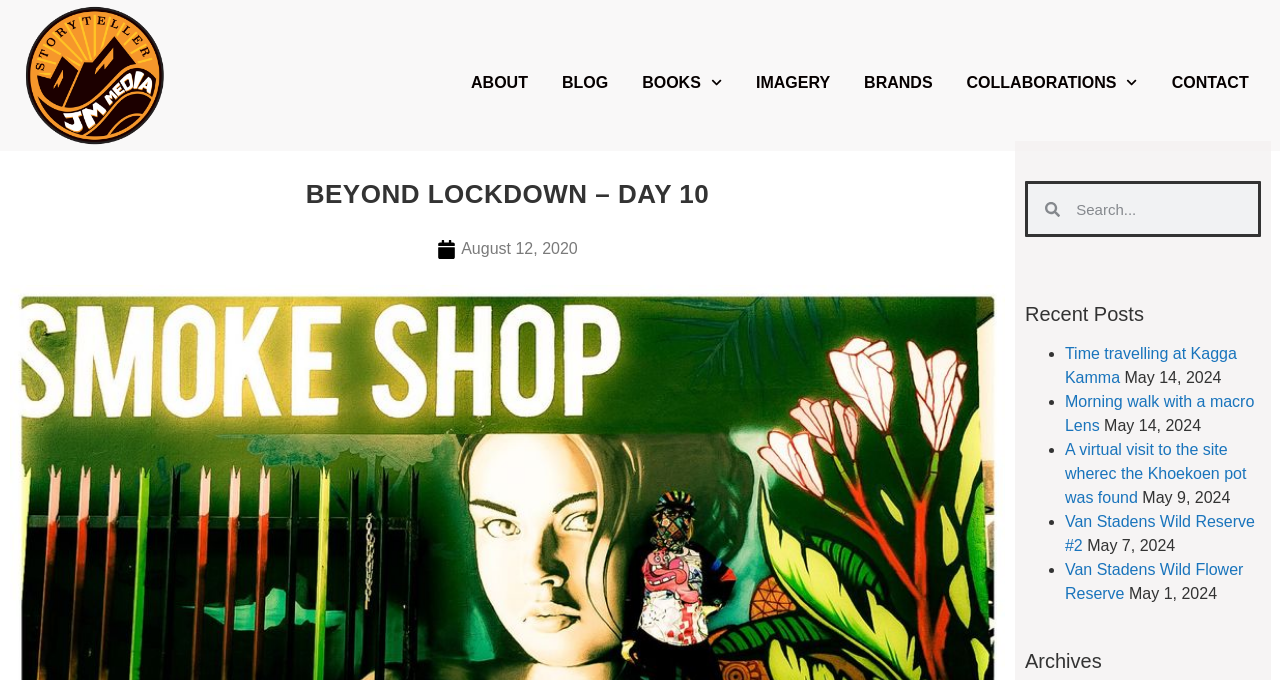Determine the bounding box coordinates for the clickable element to execute this instruction: "Search for something". Provide the coordinates as four float numbers between 0 and 1, i.e., [left, top, right, bottom].

[0.828, 0.271, 0.983, 0.344]